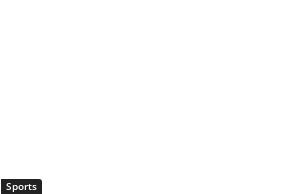What category is the article under?
Answer the question with a detailed and thorough explanation.

The caption highlights that the word 'Sports' is highlighted in the navigation section, signaling that the article is categorized under Sports for easy access to readers interested in sporting news.